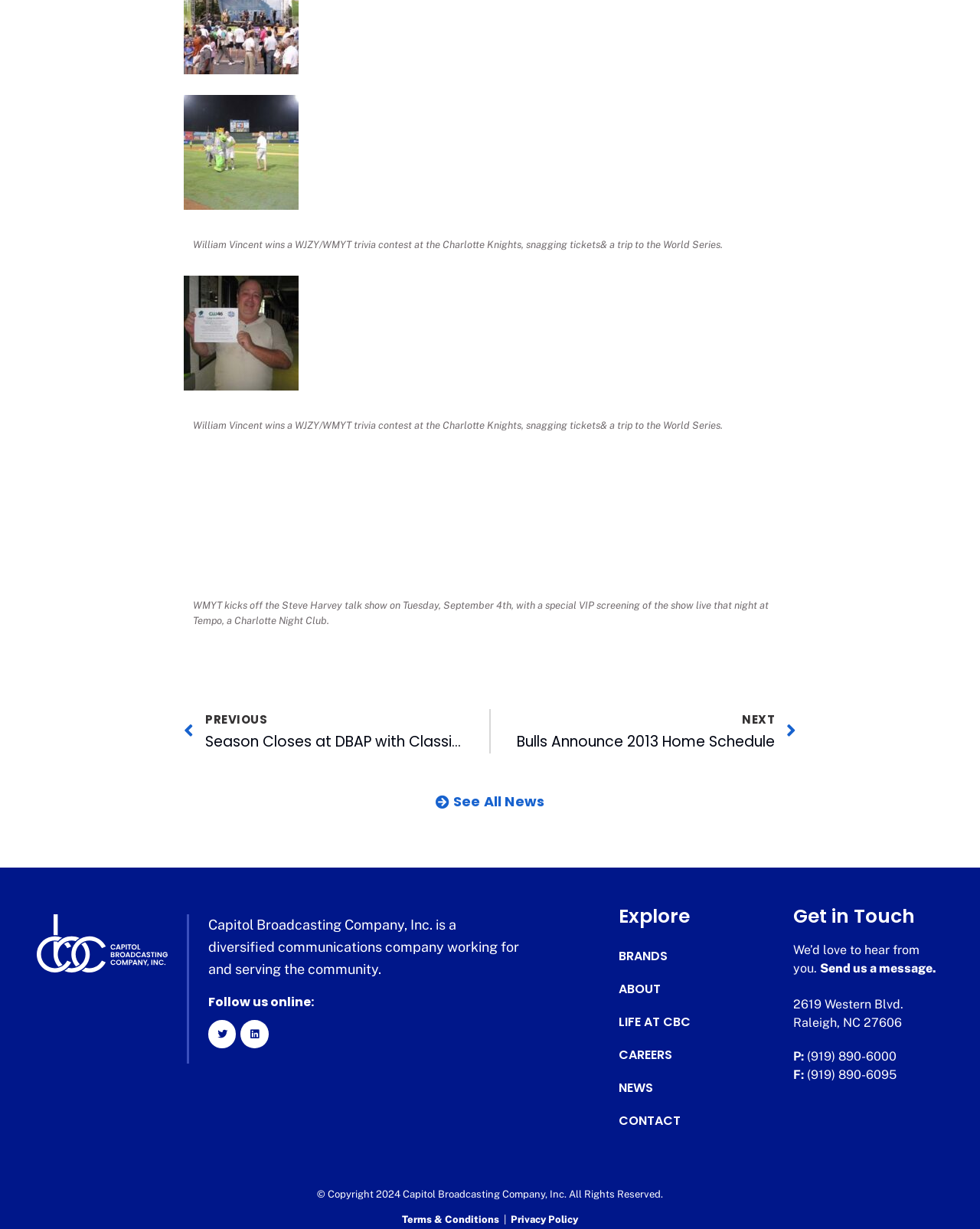Bounding box coordinates are to be given in the format (top-left x, top-left y, bottom-right x, bottom-right y). All values must be floating point numbers between 0 and 1. Provide the bounding box coordinate for the UI element described as: Life at CBC

[0.632, 0.826, 0.721, 0.838]